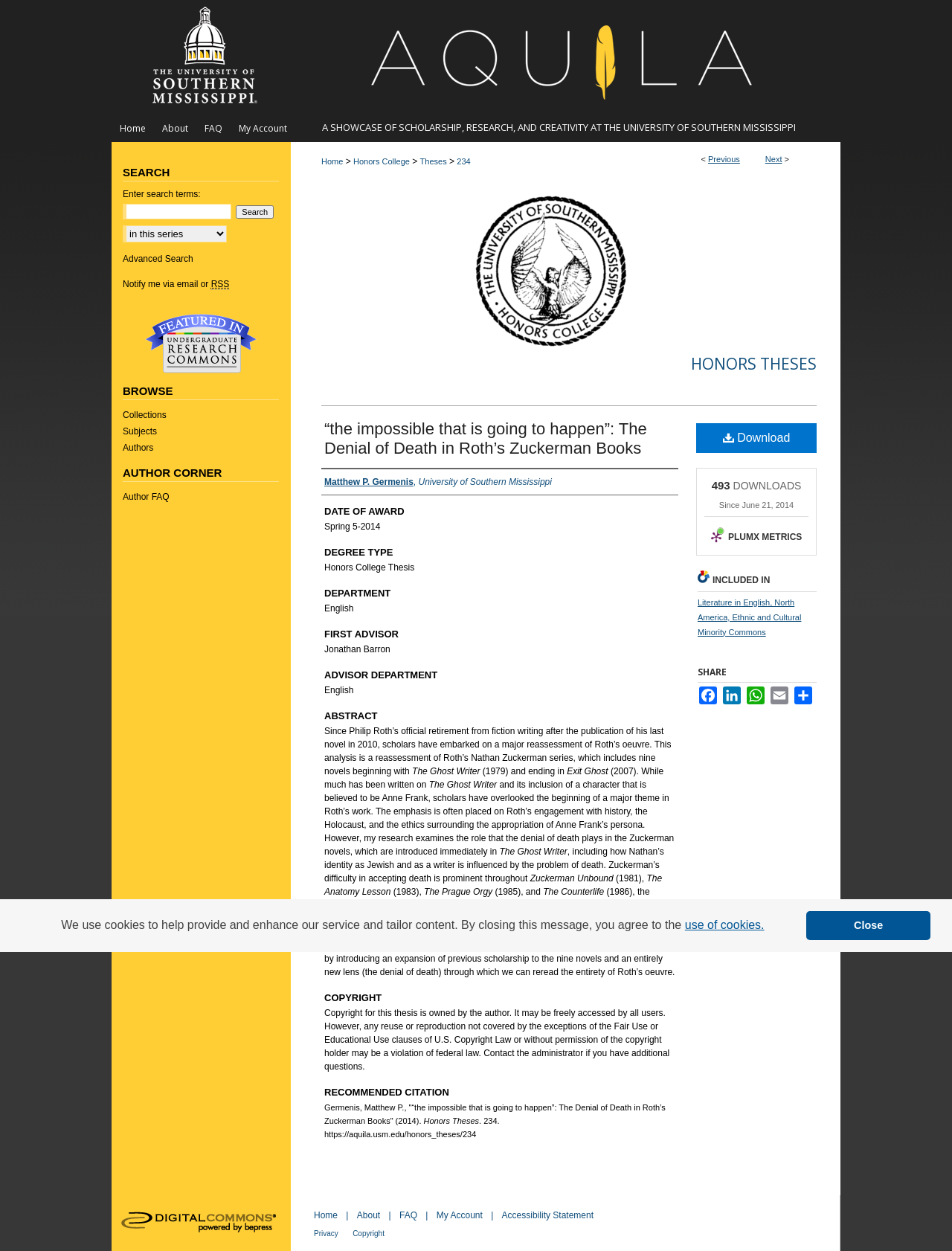Please specify the bounding box coordinates of the area that should be clicked to accomplish the following instruction: "Click the 'Previous' link". The coordinates should consist of four float numbers between 0 and 1, i.e., [left, top, right, bottom].

[0.744, 0.124, 0.777, 0.131]